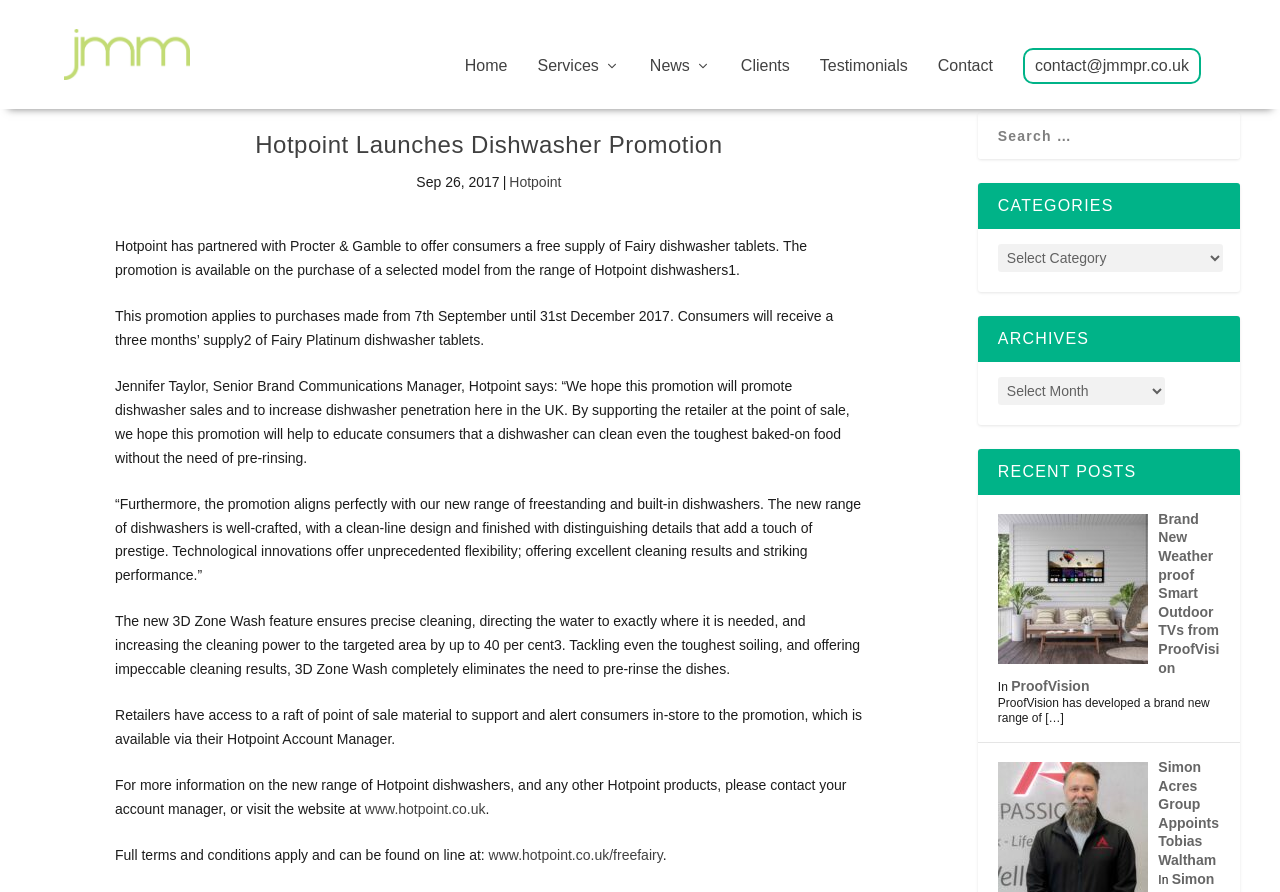What is the website to find more information on Hotpoint products?
Using the image as a reference, answer the question with a short word or phrase.

www.hotpoint.co.uk